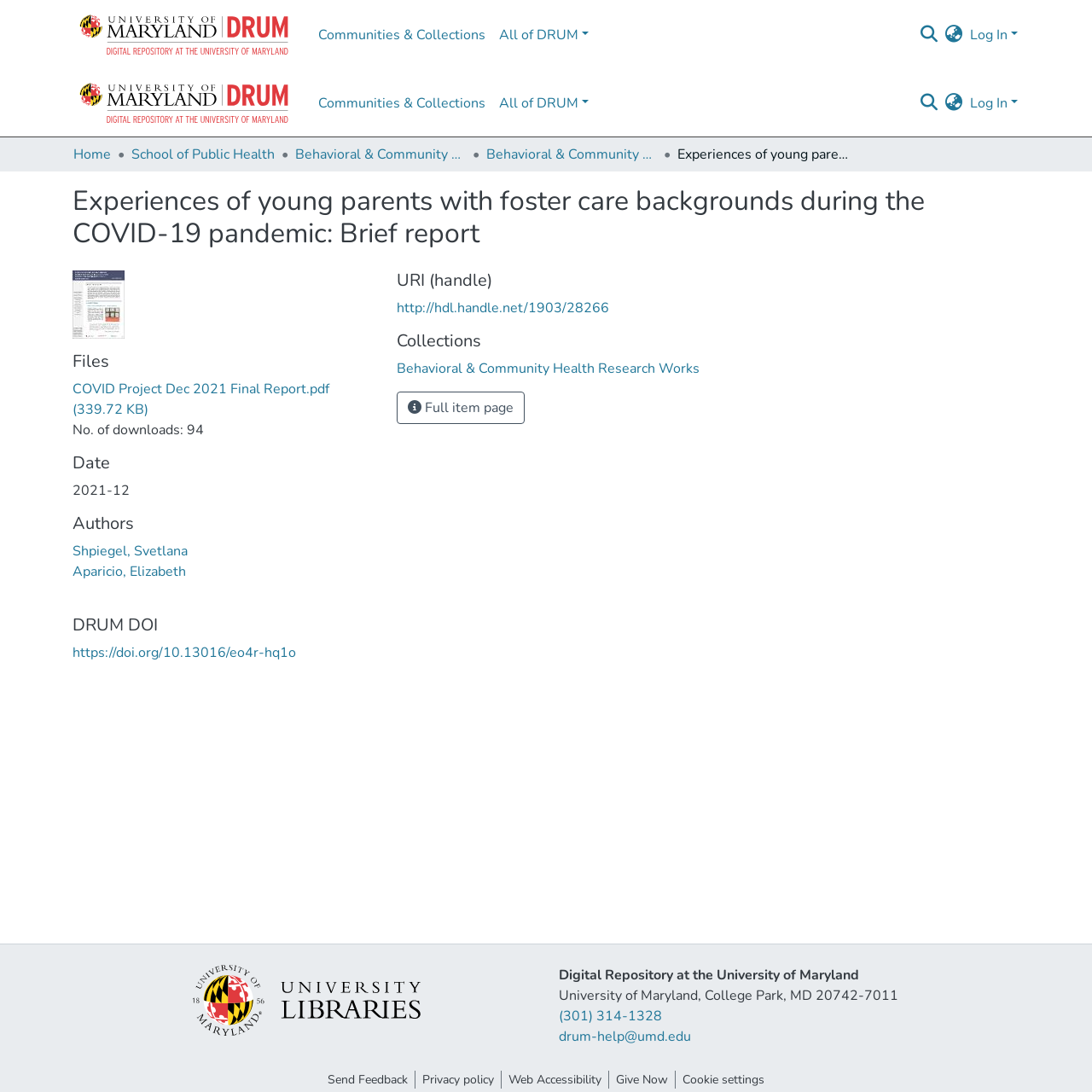Identify the bounding box coordinates of the part that should be clicked to carry out this instruction: "Search for something".

[0.837, 0.016, 0.861, 0.046]